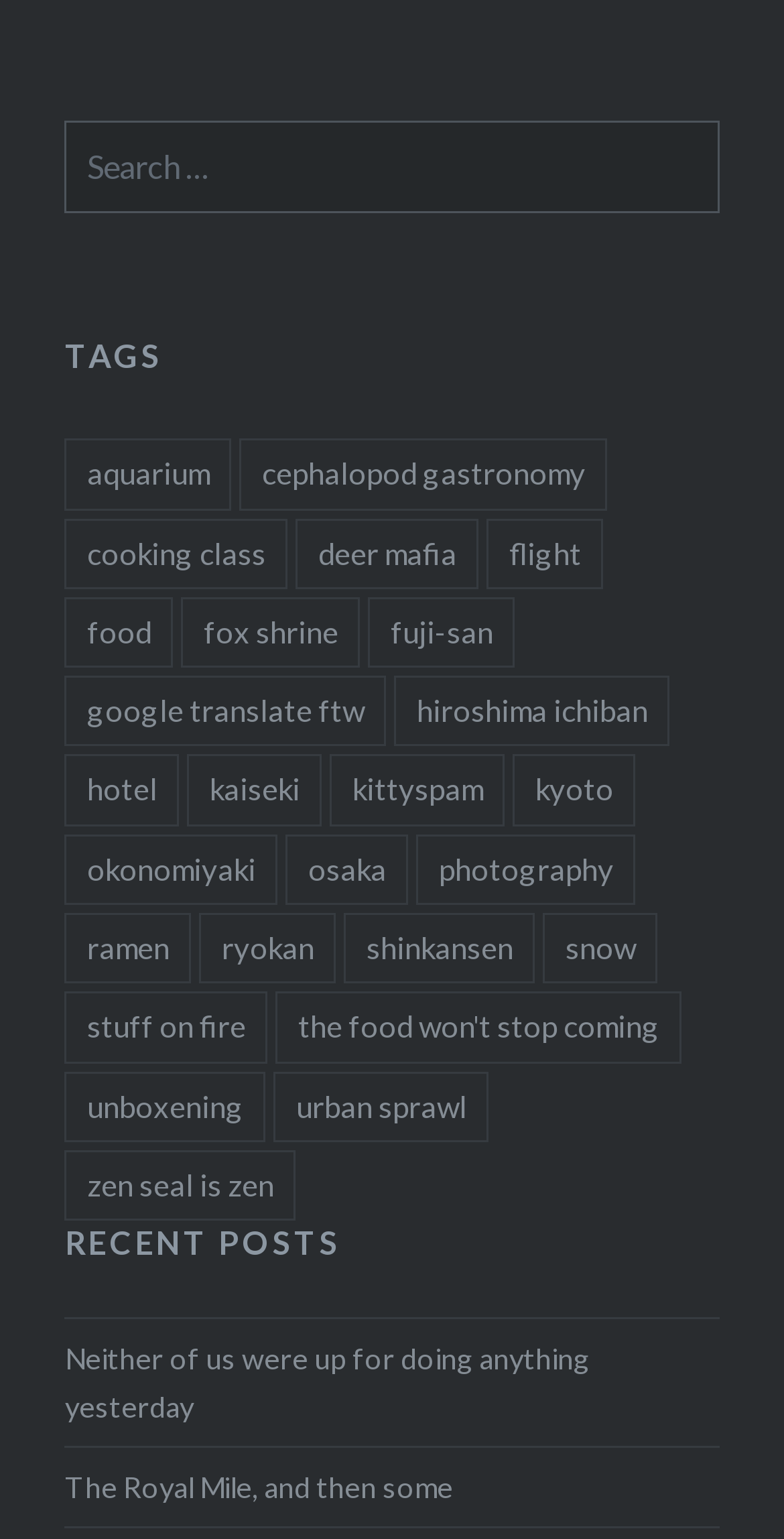Could you specify the bounding box coordinates for the clickable section to complete the following instruction: "Search for something"?

[0.083, 0.079, 0.917, 0.139]